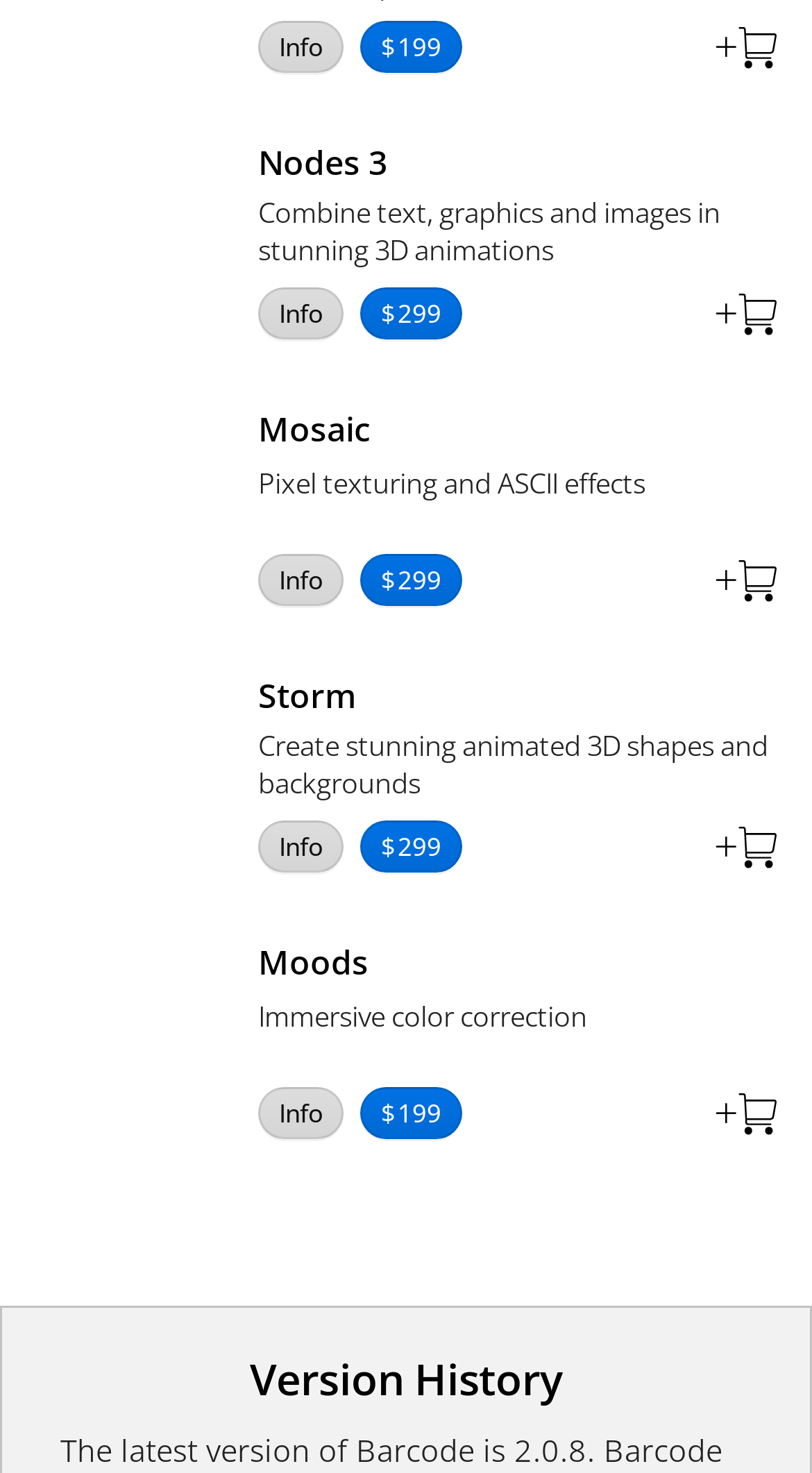Using the format (top-left x, top-left y, bottom-right x, bottom-right y), and given the element description, identify the bounding box coordinates within the screenshot: $299

[0.444, 0.557, 0.569, 0.593]